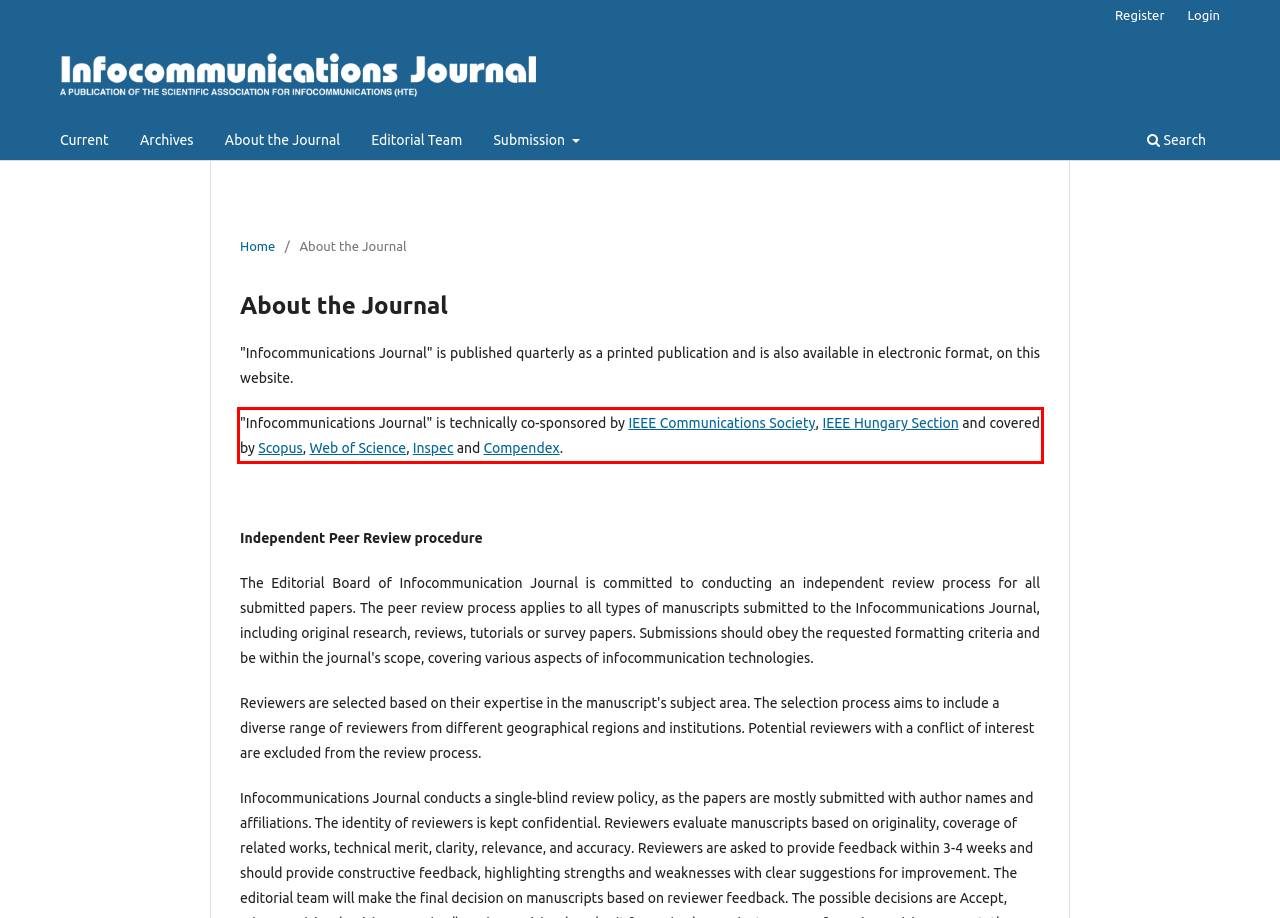View the screenshot of the webpage and identify the UI element surrounded by a red bounding box. Extract the text contained within this red bounding box.

"Infocommunications Journal" is technically co-sponsored by IEEE Communications Society, IEEE Hungary Section and covered by Scopus, Web of Science, Inspec and Compendex.